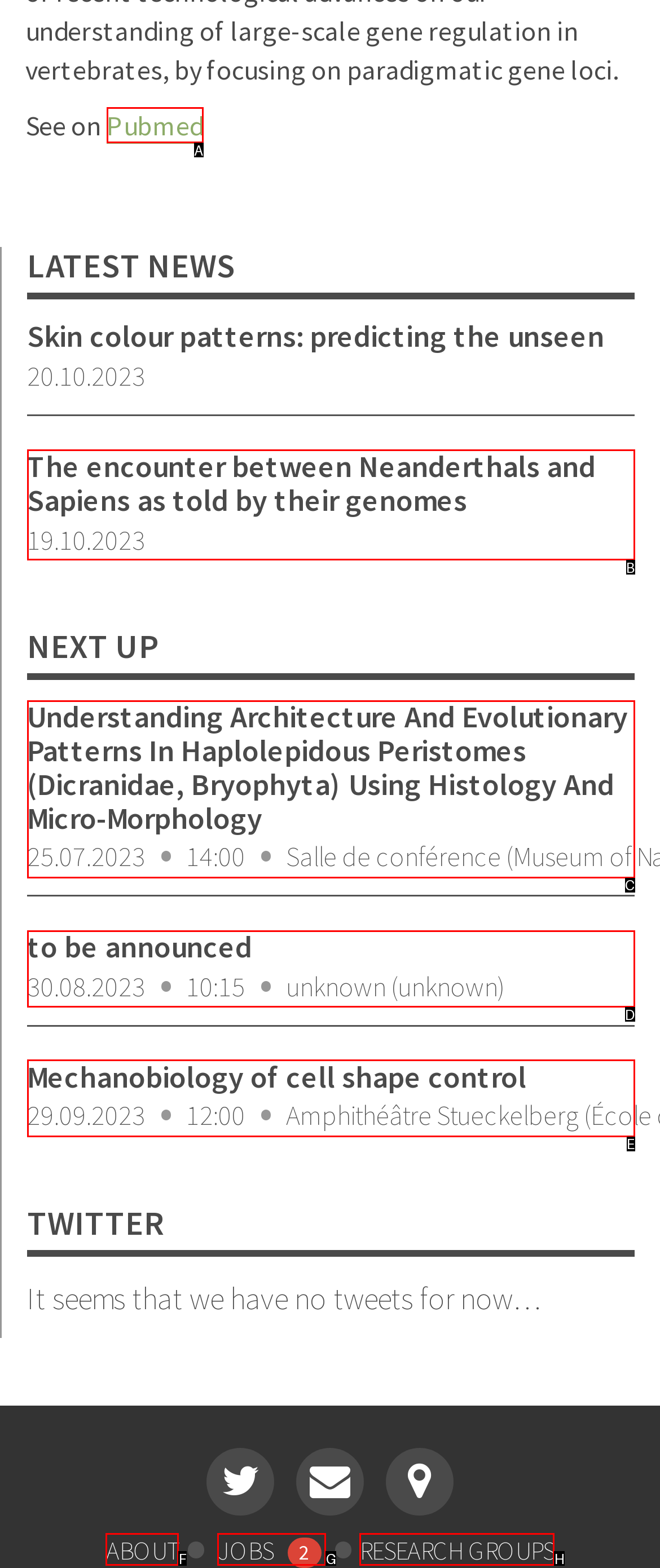From the provided options, pick the HTML element that matches the description: research groups. Respond with the letter corresponding to your choice.

H